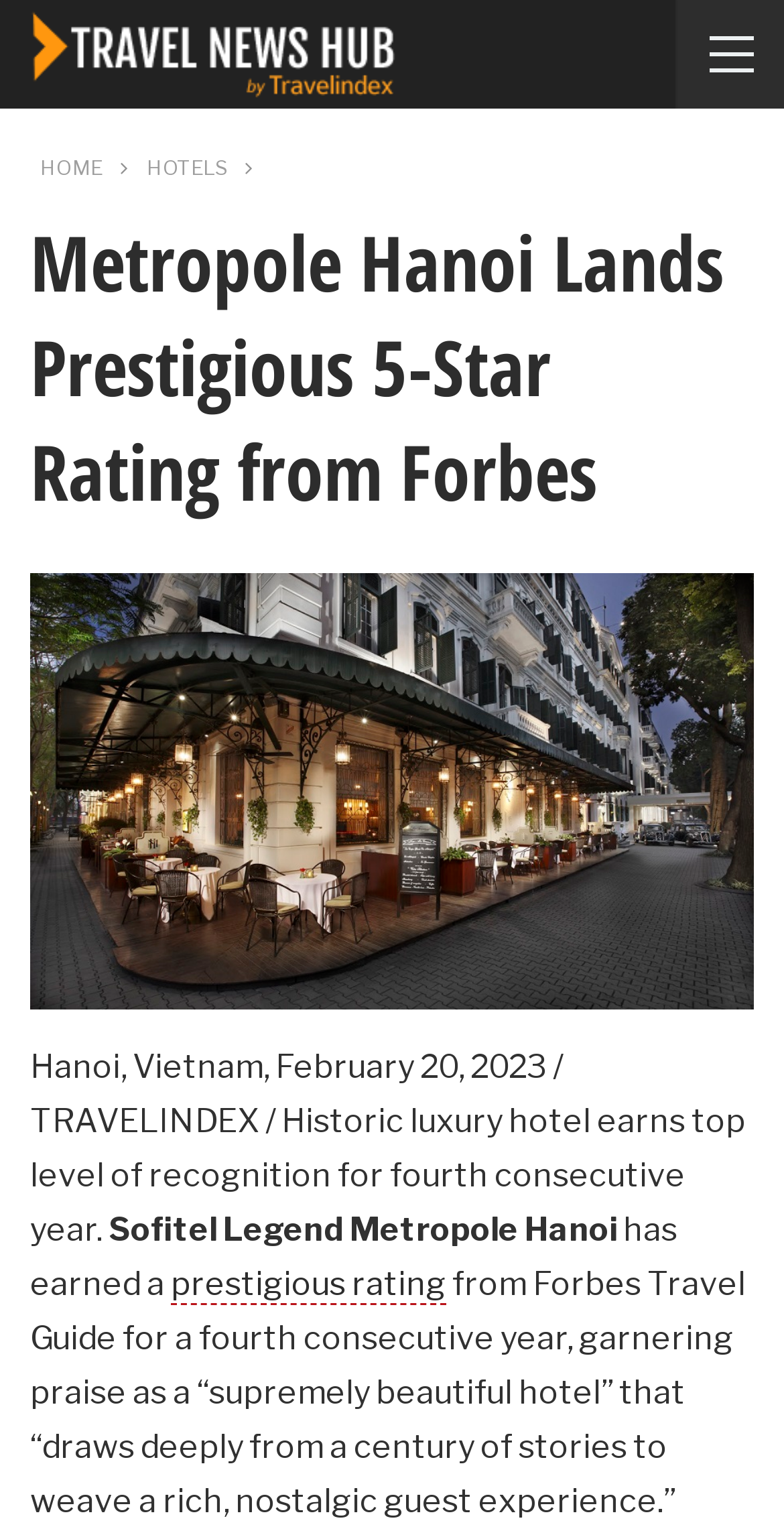Find the coordinates for the bounding box of the element with this description: "Home".

[0.051, 0.094, 0.131, 0.123]